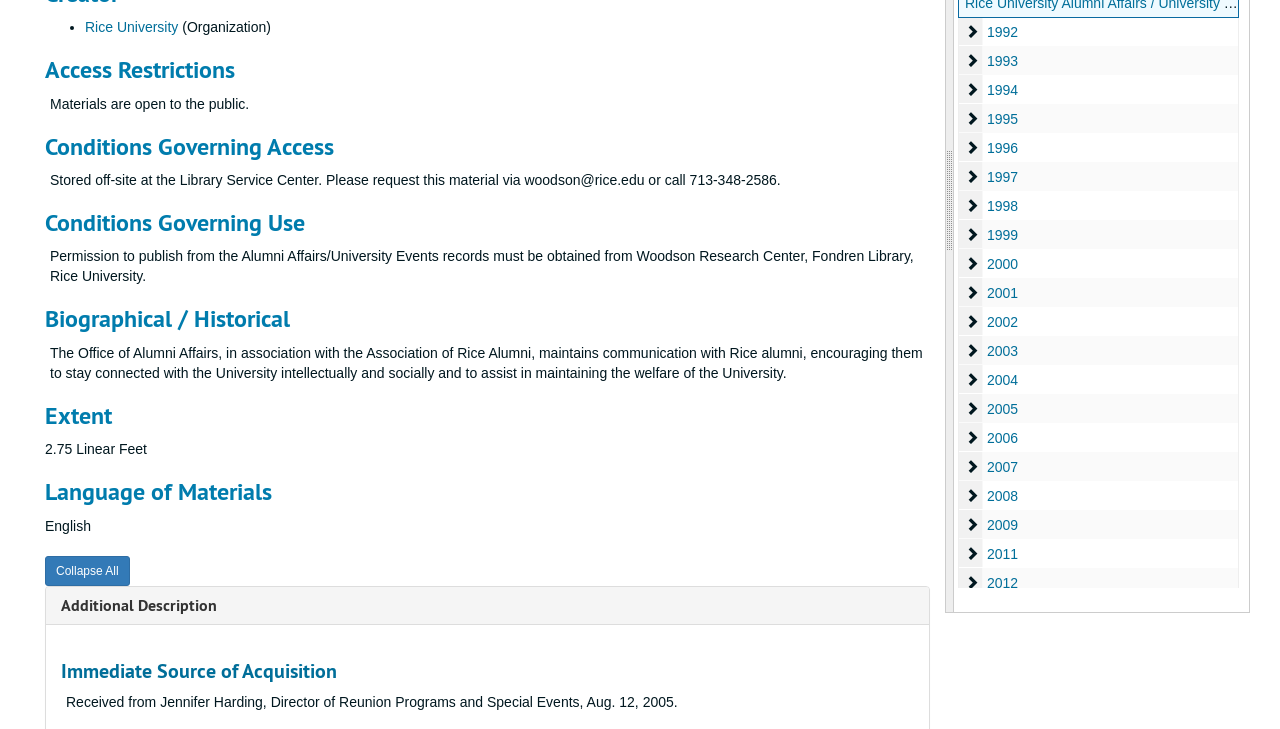Identify the bounding box coordinates for the UI element described as follows: "2011". Ensure the coordinates are four float numbers between 0 and 1, formatted as [left, top, right, bottom].

[0.749, 0.74, 0.77, 0.781]